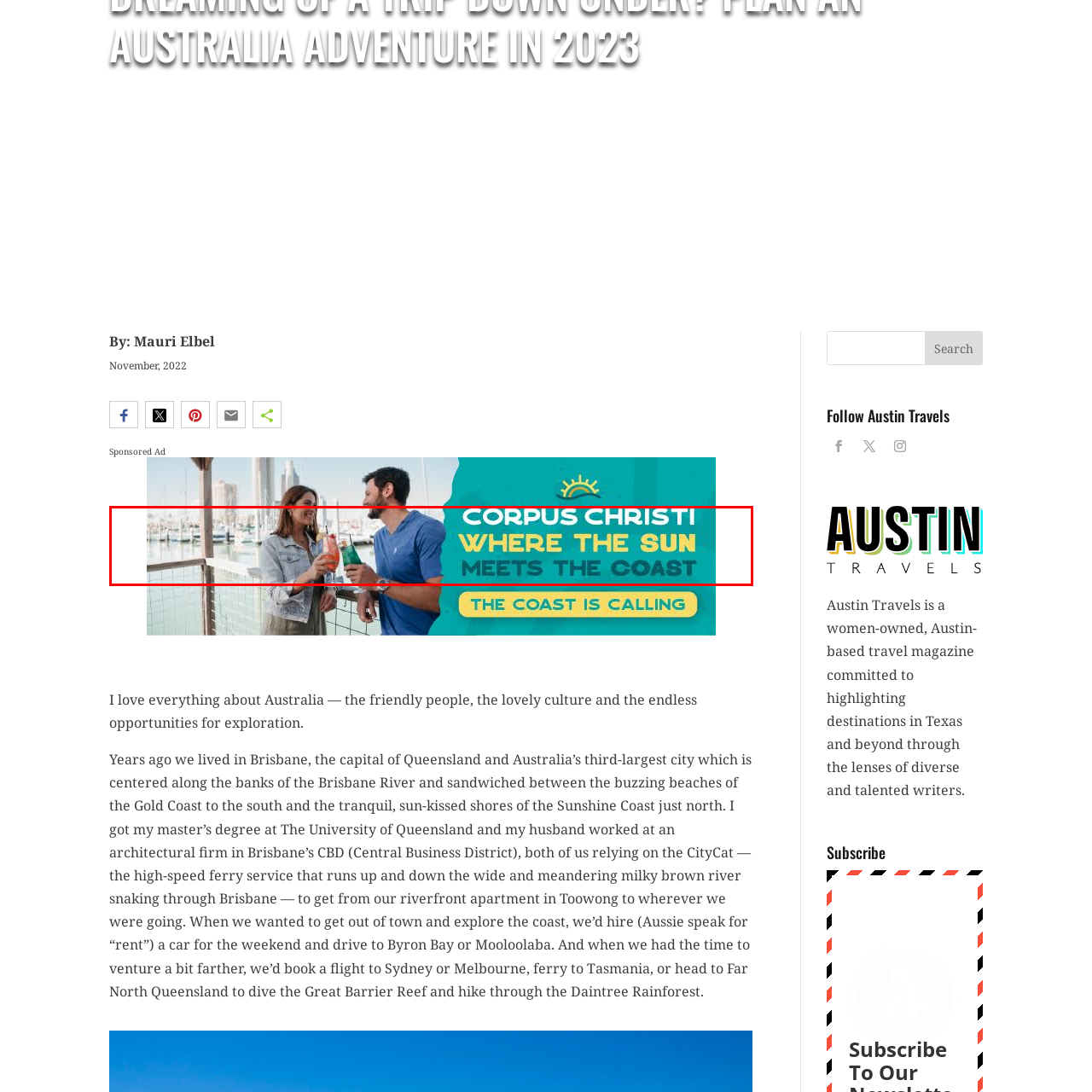What is the slogan of Corpus Christi?
Consider the details within the red bounding box and provide a thorough answer to the question.

The slogan can be found in bold and inviting typography below the city's name, which is 'WHERE THE SUN MEETS THE COAST'. This slogan is likely used to entice viewers to explore the scenic beauty and recreational offerings of Corpus Christi.